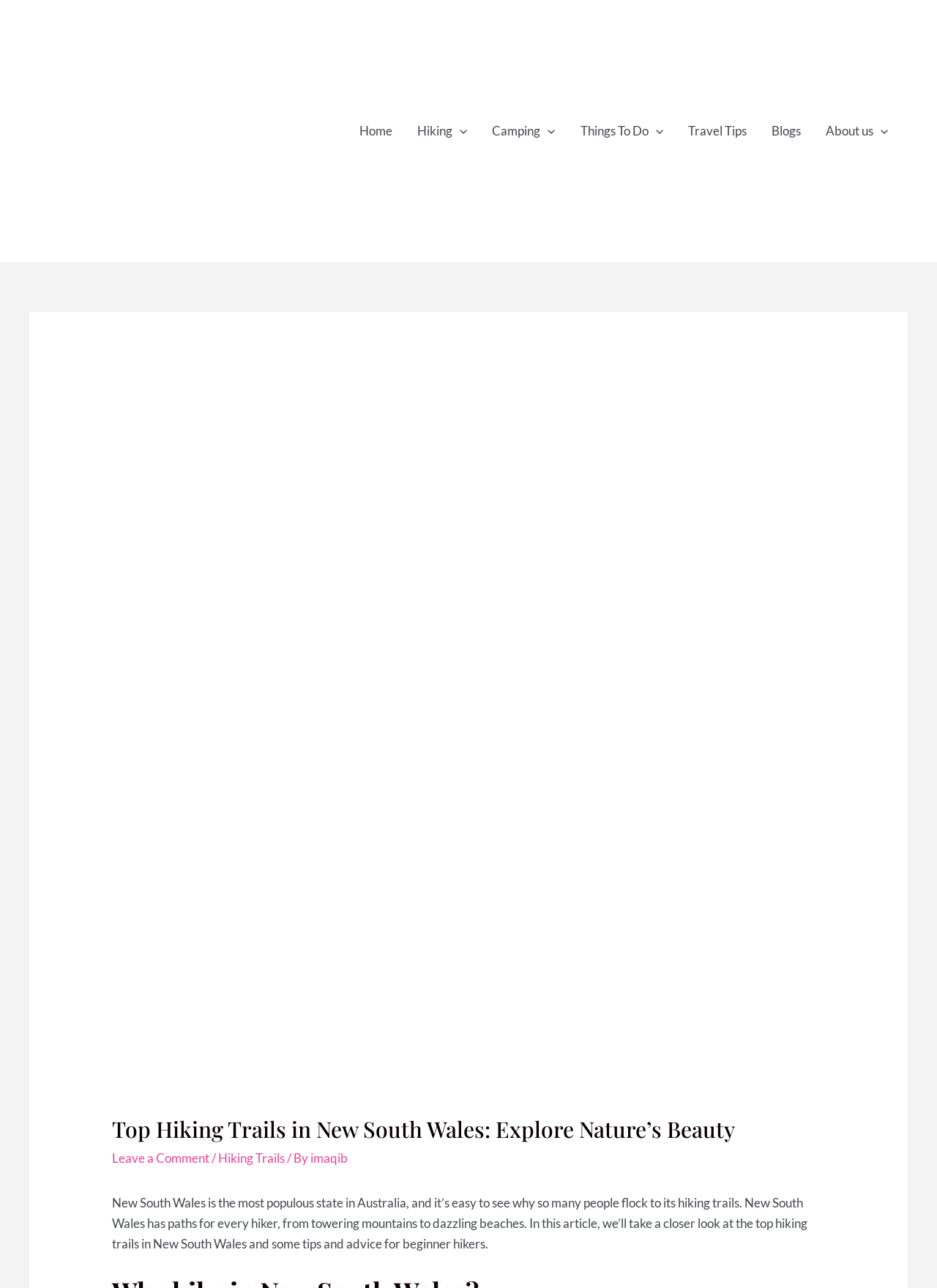Please locate the bounding box coordinates of the element that should be clicked to achieve the given instruction: "Read the article about Top Hiking Trails in New South Wales".

[0.12, 0.756, 0.88, 0.777]